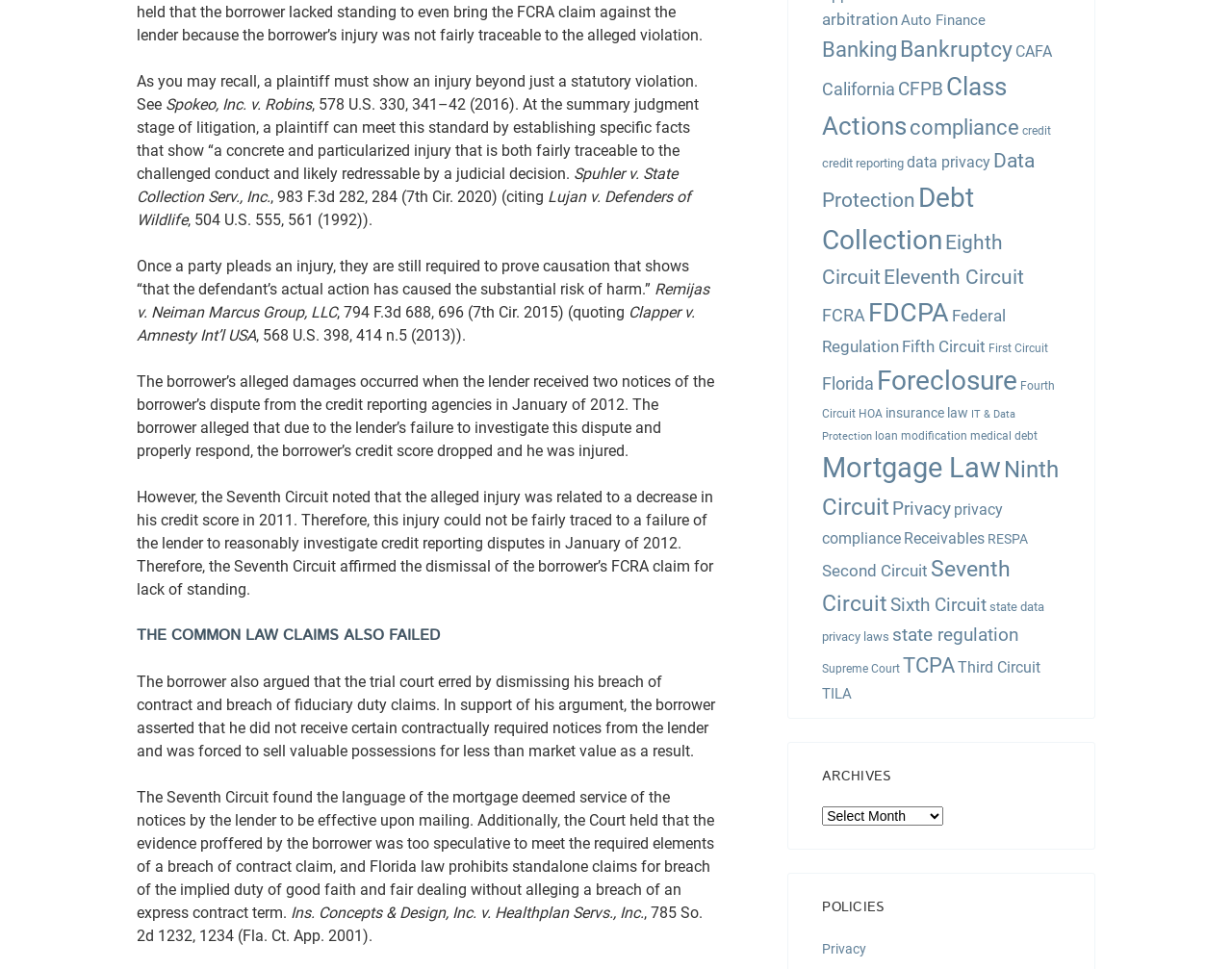Locate the bounding box coordinates of the area to click to fulfill this instruction: "view 'Class Actions'". The bounding box should be presented as four float numbers between 0 and 1, in the order [left, top, right, bottom].

[0.667, 0.075, 0.817, 0.145]